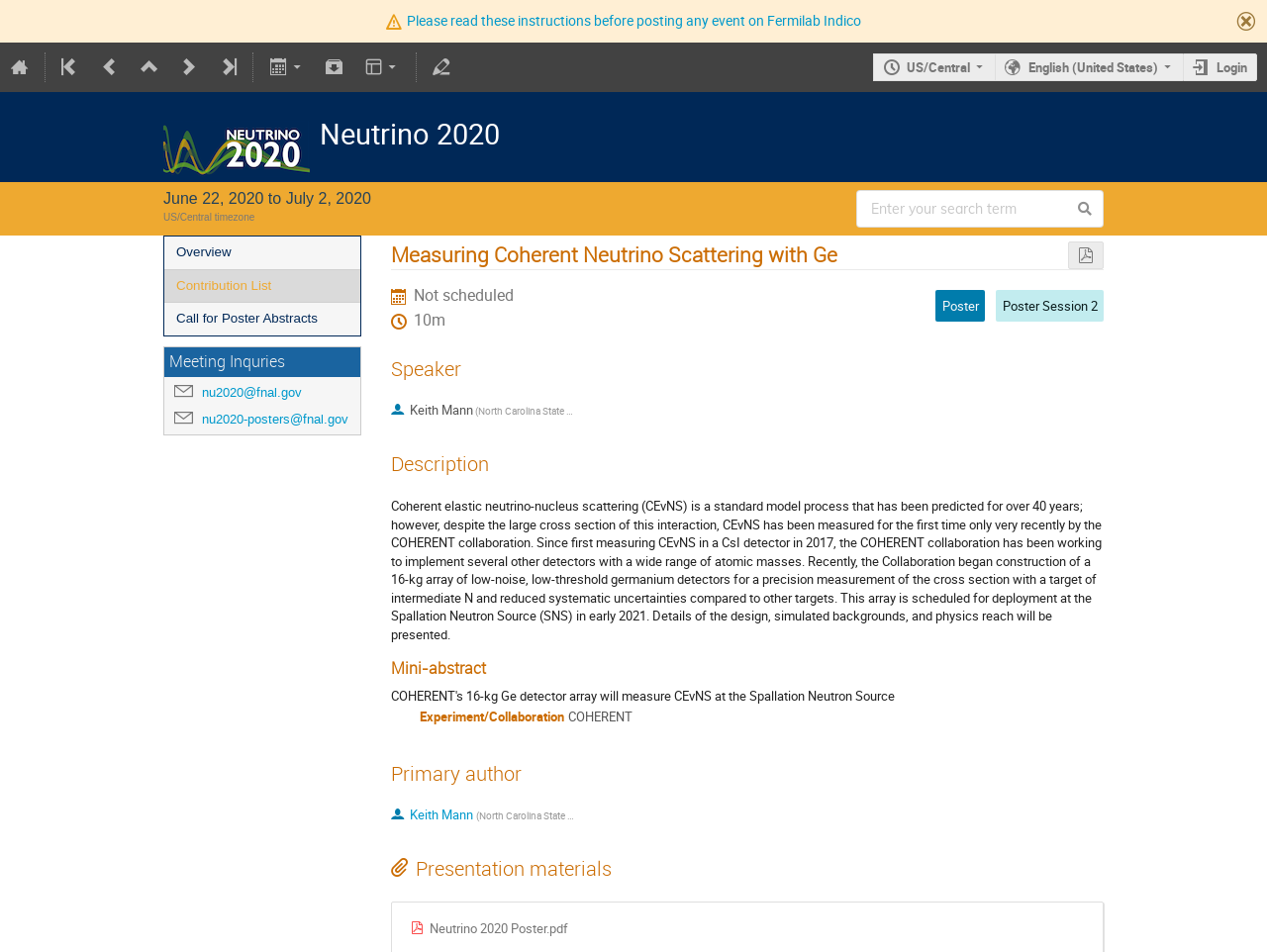Find and indicate the bounding box coordinates of the region you should select to follow the given instruction: "Enter your name".

None